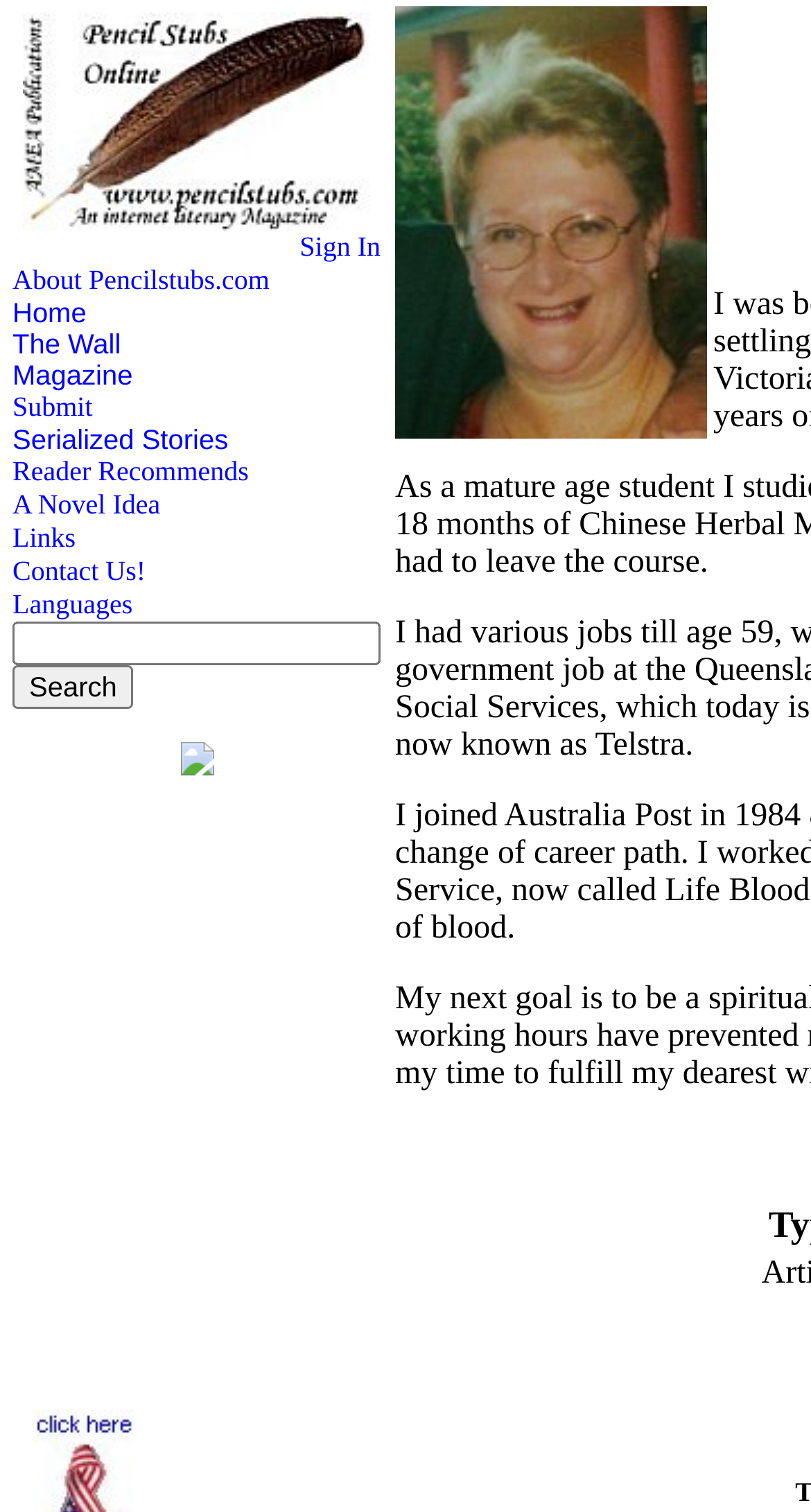Answer the question with a single word or phrase: 
How many links are in the top navigation bar?

14